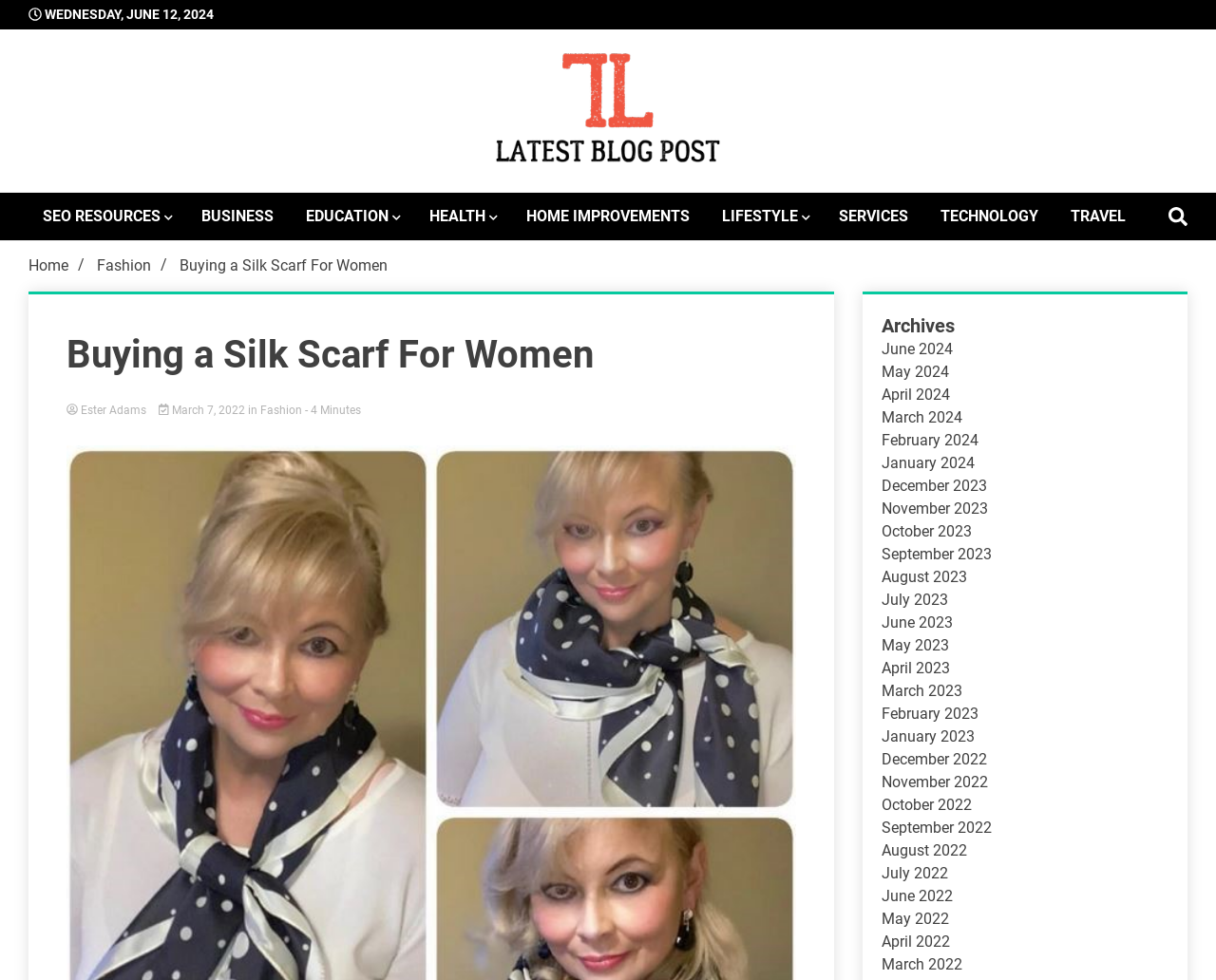Pinpoint the bounding box coordinates of the clickable element to carry out the following instruction: "Go to the 'Home' page."

[0.023, 0.262, 0.056, 0.28]